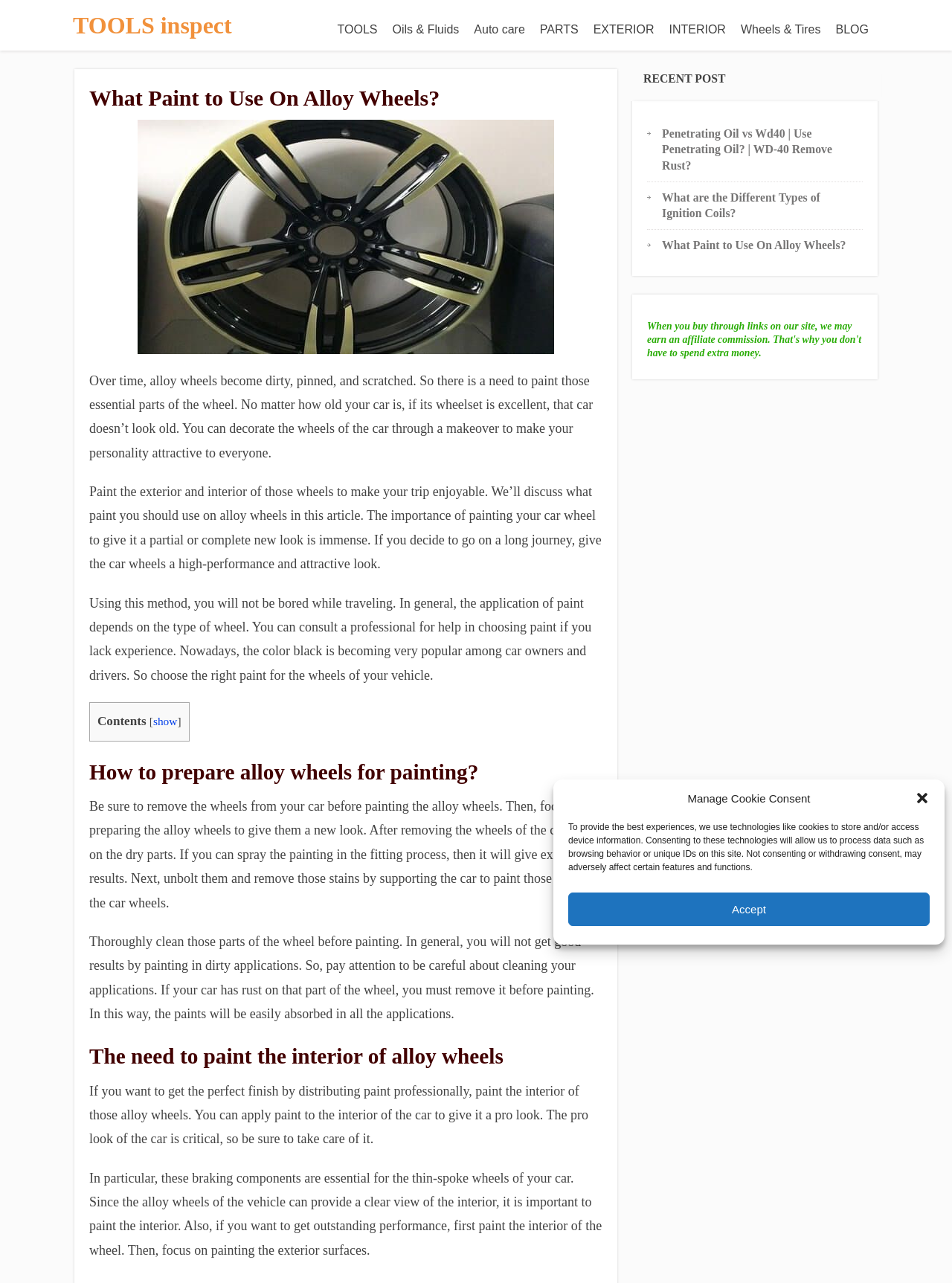Highlight the bounding box coordinates of the element that should be clicked to carry out the following instruction: "Click on the 'Wheels & Tires' link". The coordinates must be given as four float numbers ranging from 0 to 1, i.e., [left, top, right, bottom].

[0.77, 0.012, 0.87, 0.034]